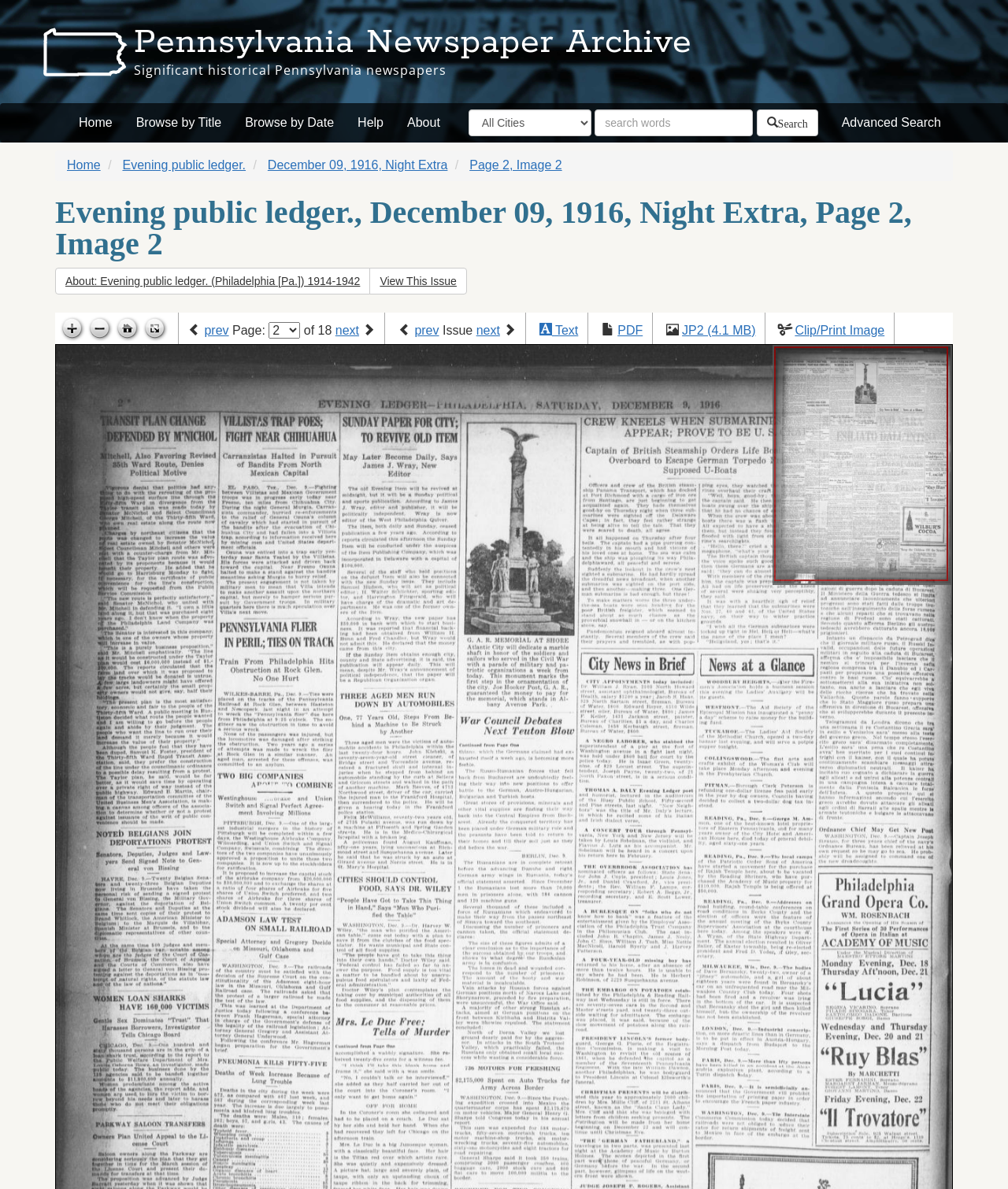What is the date of the newspaper issue?
Refer to the image and give a detailed answer to the question.

I found the answer by looking at the link element with the text 'December 09, 1916, Night Extra' which suggests that the date of the newspaper issue is December 09, 1916.